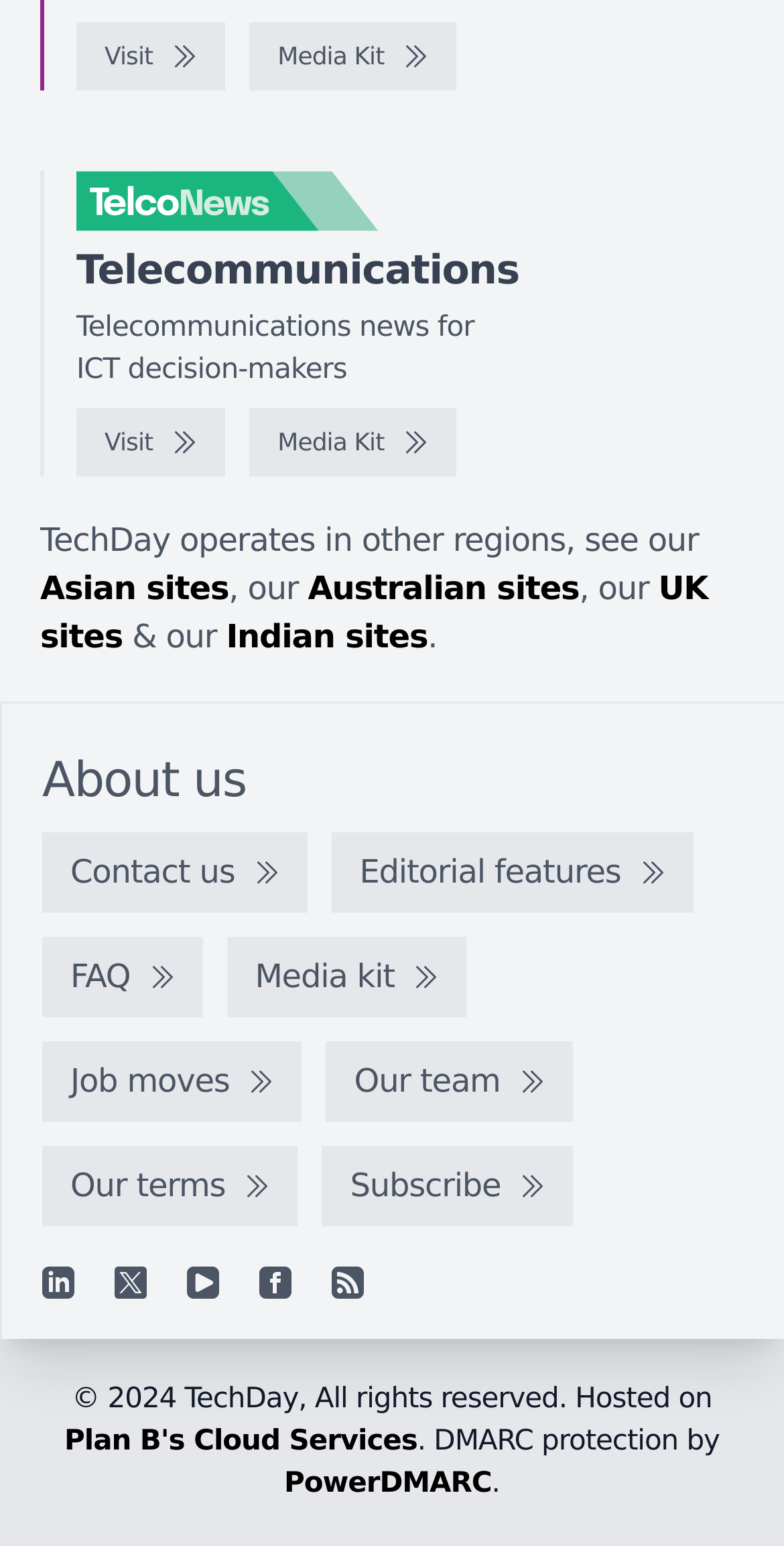Identify the bounding box coordinates of the clickable section necessary to follow the following instruction: "View Media Kit". The coordinates should be presented as four float numbers from 0 to 1, i.e., [left, top, right, bottom].

[0.318, 0.014, 0.582, 0.058]